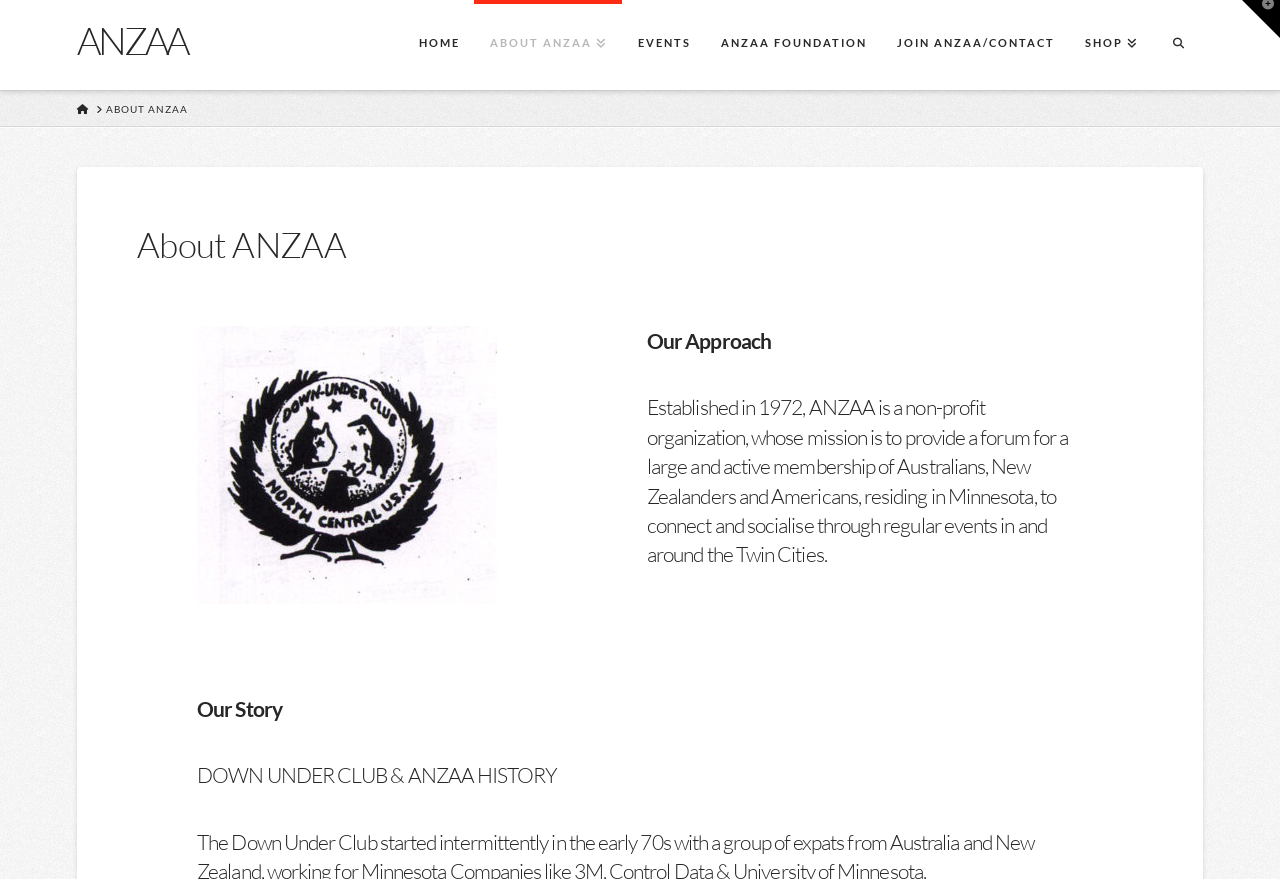Identify the bounding box of the UI component described as: "Join ANZAA/Contact".

[0.688, 0.0, 0.835, 0.102]